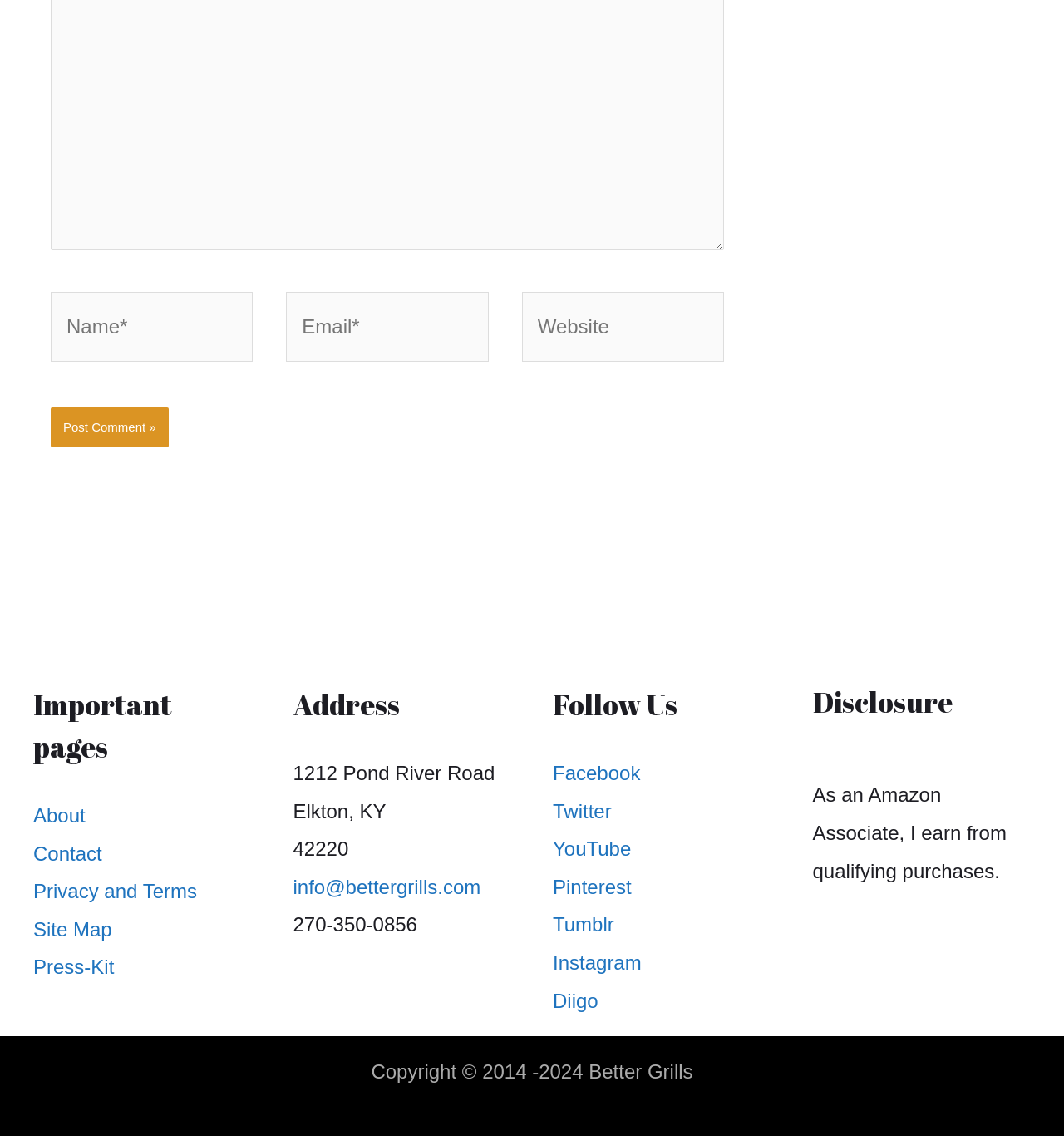What social media platforms are listed in the 'Follow Us' section?
Look at the image and respond with a one-word or short-phrase answer.

Facebook, Twitter, YouTube, Pinterest, Tumblr, Instagram, Diigo